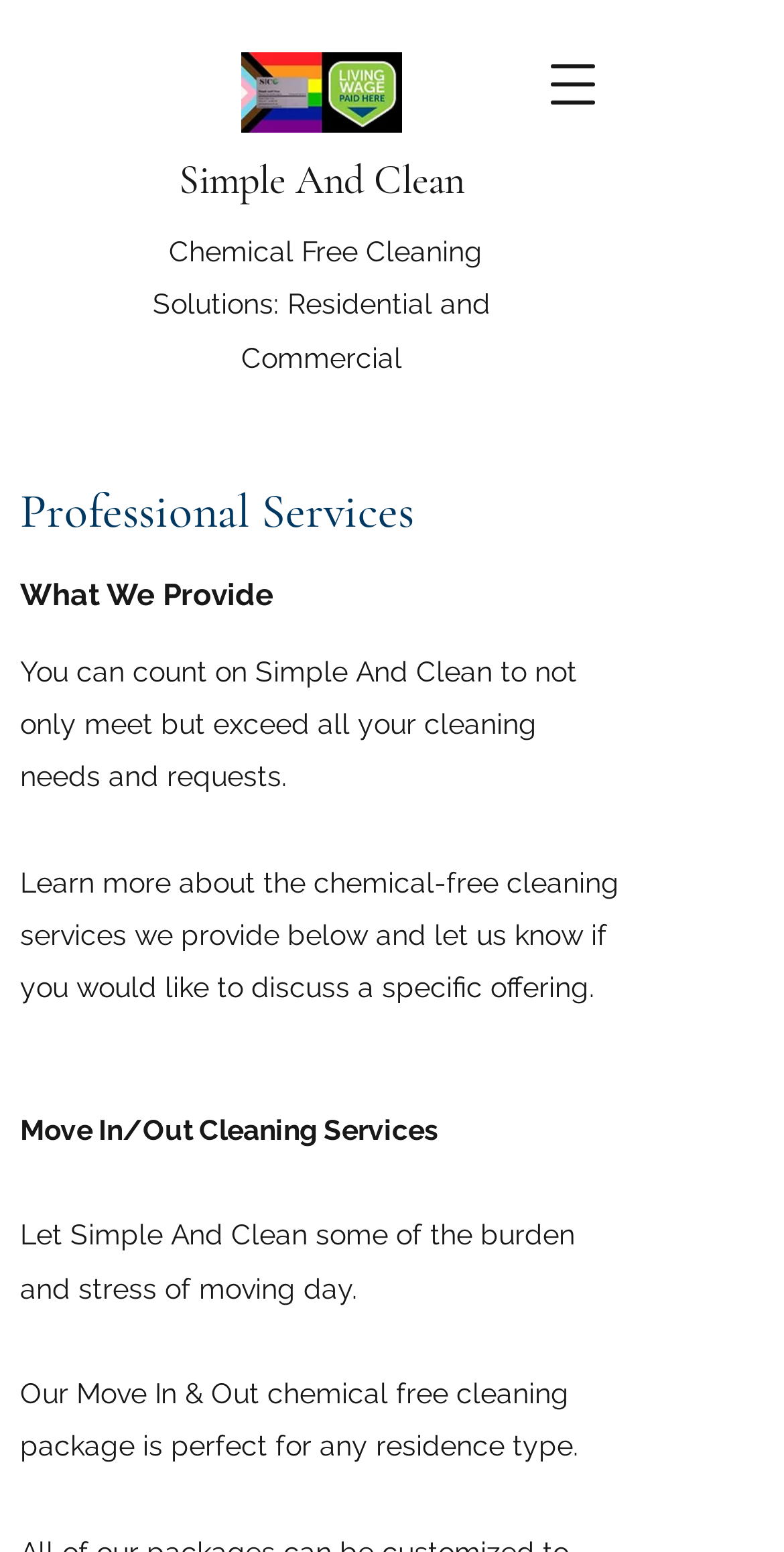Reply to the question below using a single word or brief phrase:
What is unique about Simple And Clean's cleaning solutions?

Chemical free